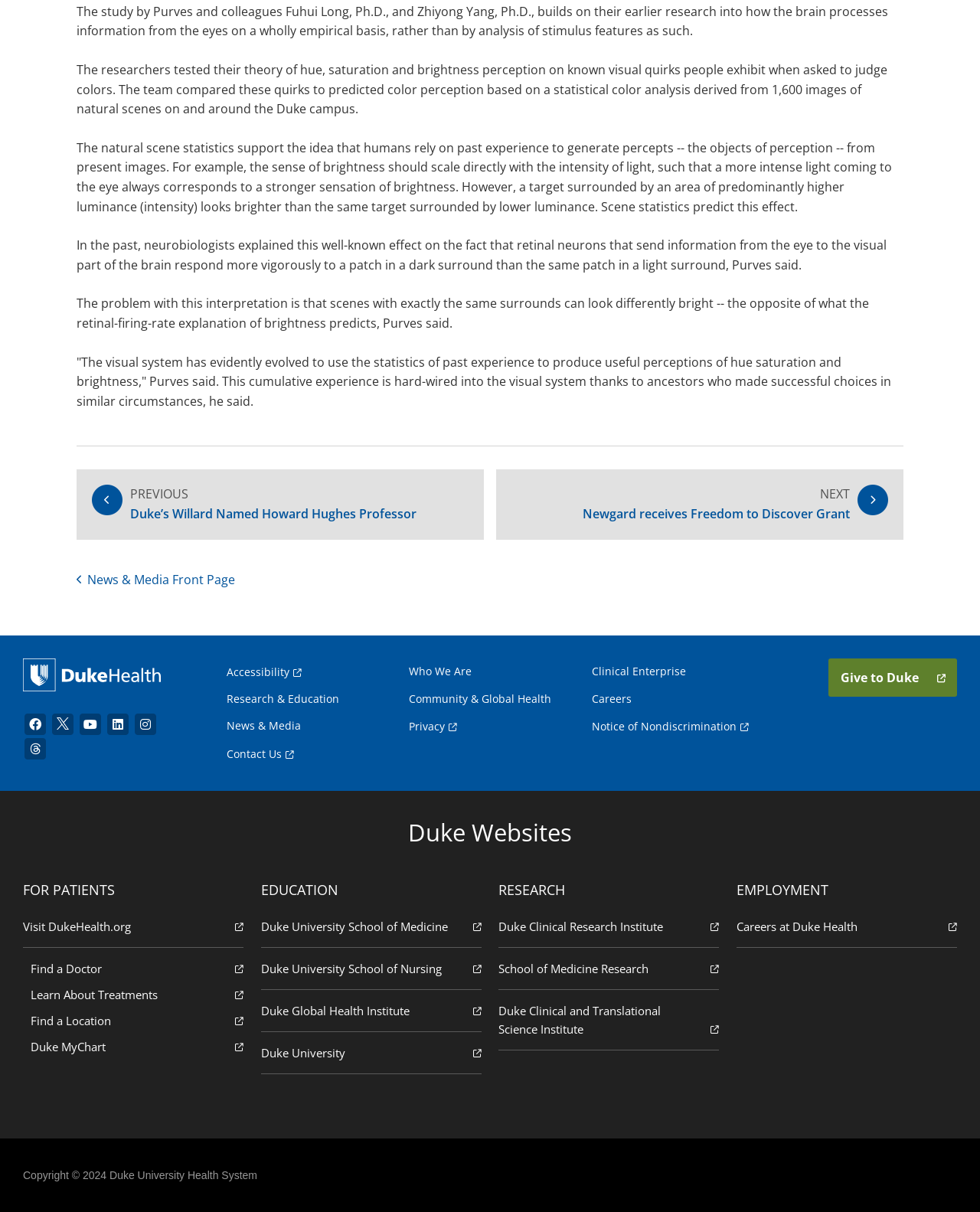What social media platforms are linked?
Using the information from the image, answer the question thoroughly.

The links at the bottom of the page include icons for Facebook, Twitter, YouTube, LinkedIn, Instagram, and Threads, indicating that these social media platforms are linked.